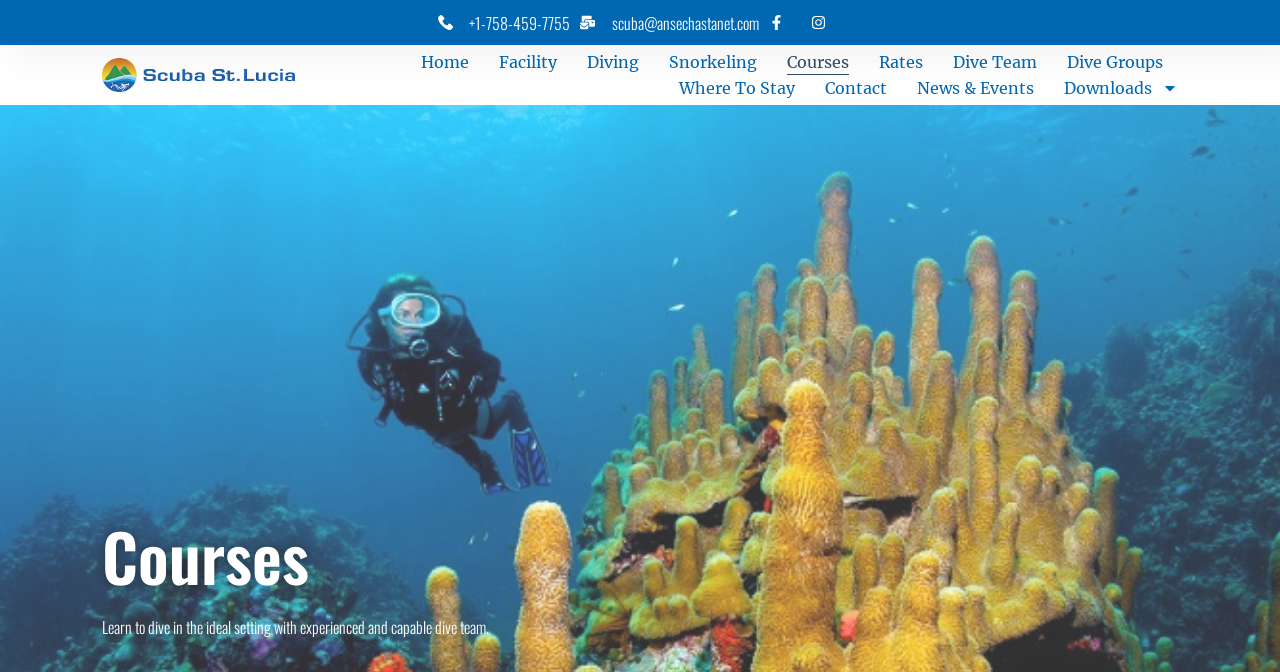Please determine the bounding box of the UI element that matches this description: Diving. The coordinates should be given as (top-left x, top-left y, bottom-right x, bottom-right y), with all values between 0 and 1.

[0.458, 0.073, 0.499, 0.112]